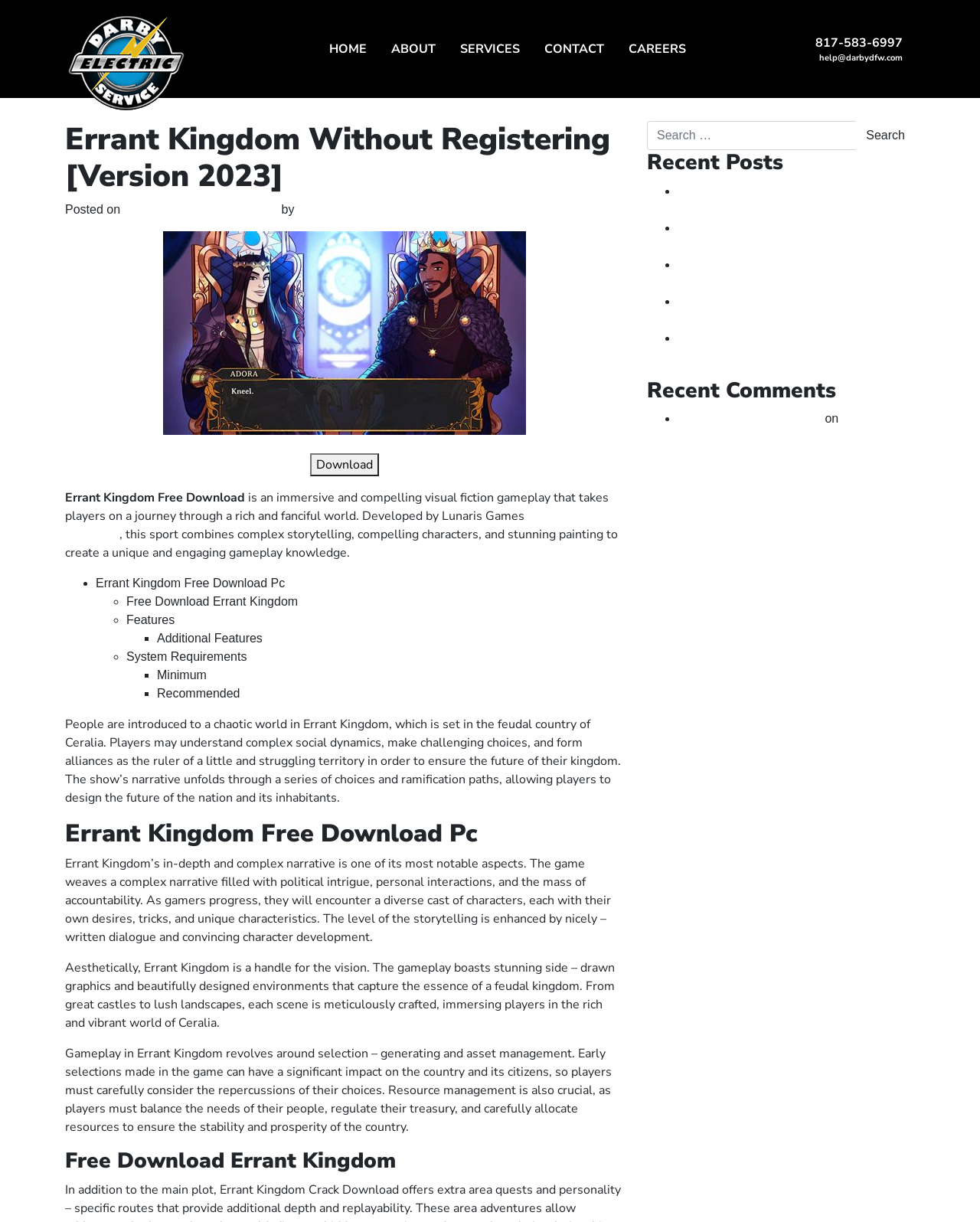Find the bounding box coordinates for the HTML element specified by: "Home".

[0.33, 0.028, 0.38, 0.053]